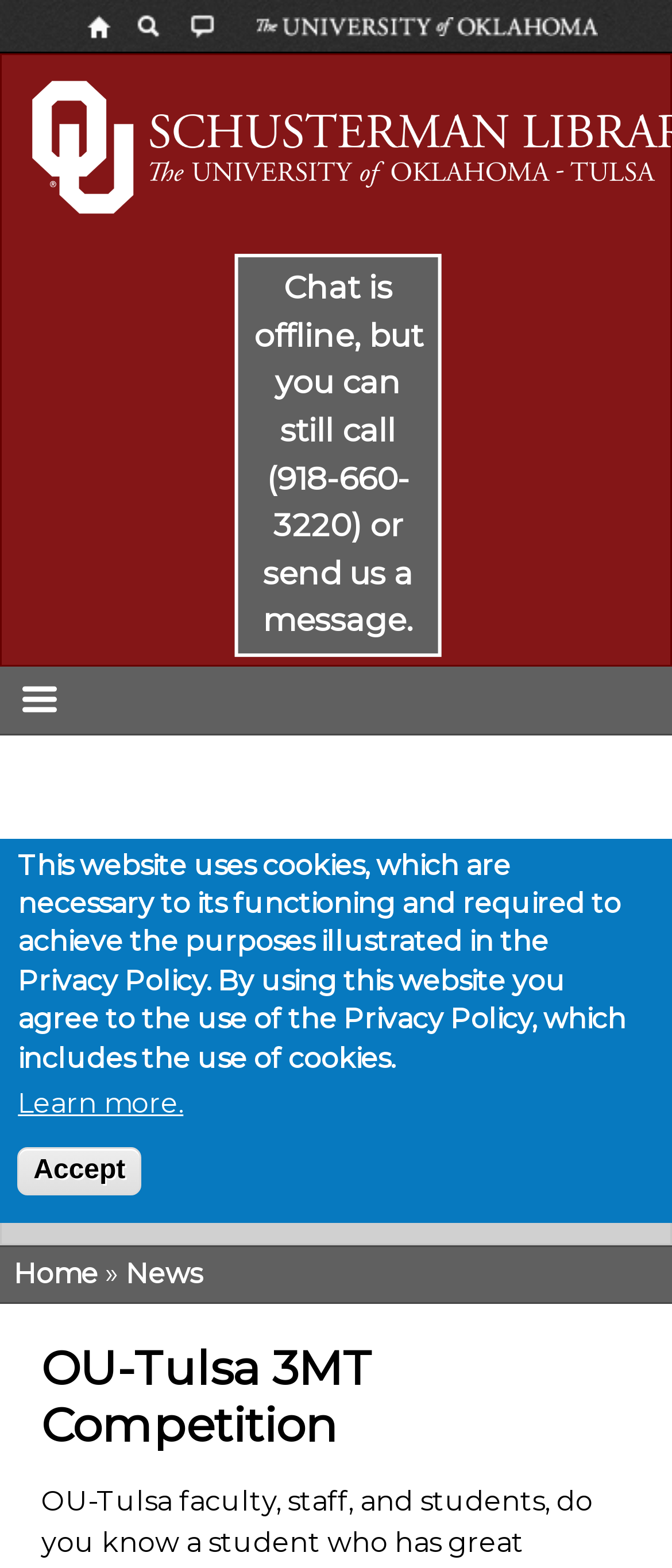Please provide a comprehensive response to the question below by analyzing the image: 
What is the phone number to call for chat support?

The phone number is mentioned in the StaticText element that says 'Chat is offline, but you can still call (918-660-3220) or send us a message.' This suggests that the phone number is for chat support.